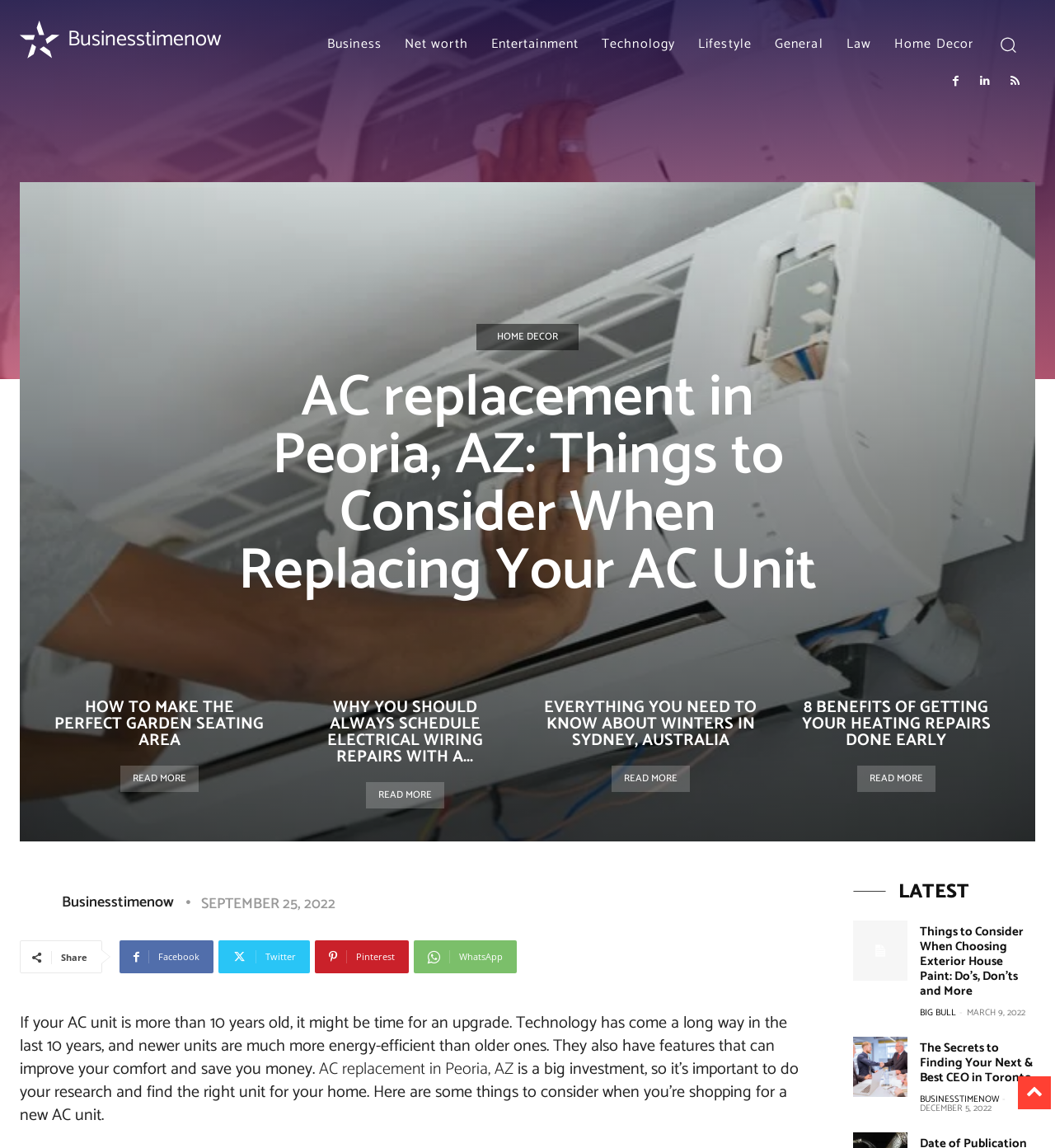Provide a thorough description of the webpage you see.

This webpage appears to be a blog or news website, with a focus on various topics including business, lifestyle, and home decor. At the top of the page, there is a navigation menu with links to different categories, including Business, Net Worth, Entertainment, Technology, Lifestyle, General, Law, and Home Decor. To the right of the navigation menu, there is a search button.

Below the navigation menu, there is a large heading that reads "AC replacement in Peoria, AZ: Things to Consider When Replacing Your AC Unit". This heading is followed by a brief introduction to the topic, which discusses the benefits of upgrading to a newer air conditioning unit.

On the left side of the page, there is a section with several links to other articles, including "HOW TO MAKE THE PERFECT GARDEN SEATING AREA", "WHY YOU SHOULD ALWAYS SCHEDULE ELECTRICAL WIRING REPAIRS WITH A...", and "EVERYTHING YOU NEED TO KNOW ABOUT WINTERS IN SYDNEY, AUSTRALIA". Each of these links is accompanied by a "READ MORE" button.

In the middle of the page, there is a section with a heading that reads "LATEST". This section appears to be a list of recent articles, with links to topics such as "Things to Consider When Choosing Exterior House Paint: Do’s, Don’ts and More" and "The Secrets to Finding Your Next & Best CEO in Toronto". Each of these links is accompanied by a date and a brief description of the article.

At the bottom of the page, there are social media links, including Facebook, Twitter, Pinterest, and WhatsApp, as well as a "Share" button. There is also a section with a heading that reads "Businesstimenow", which appears to be a logo or branding element for the website.